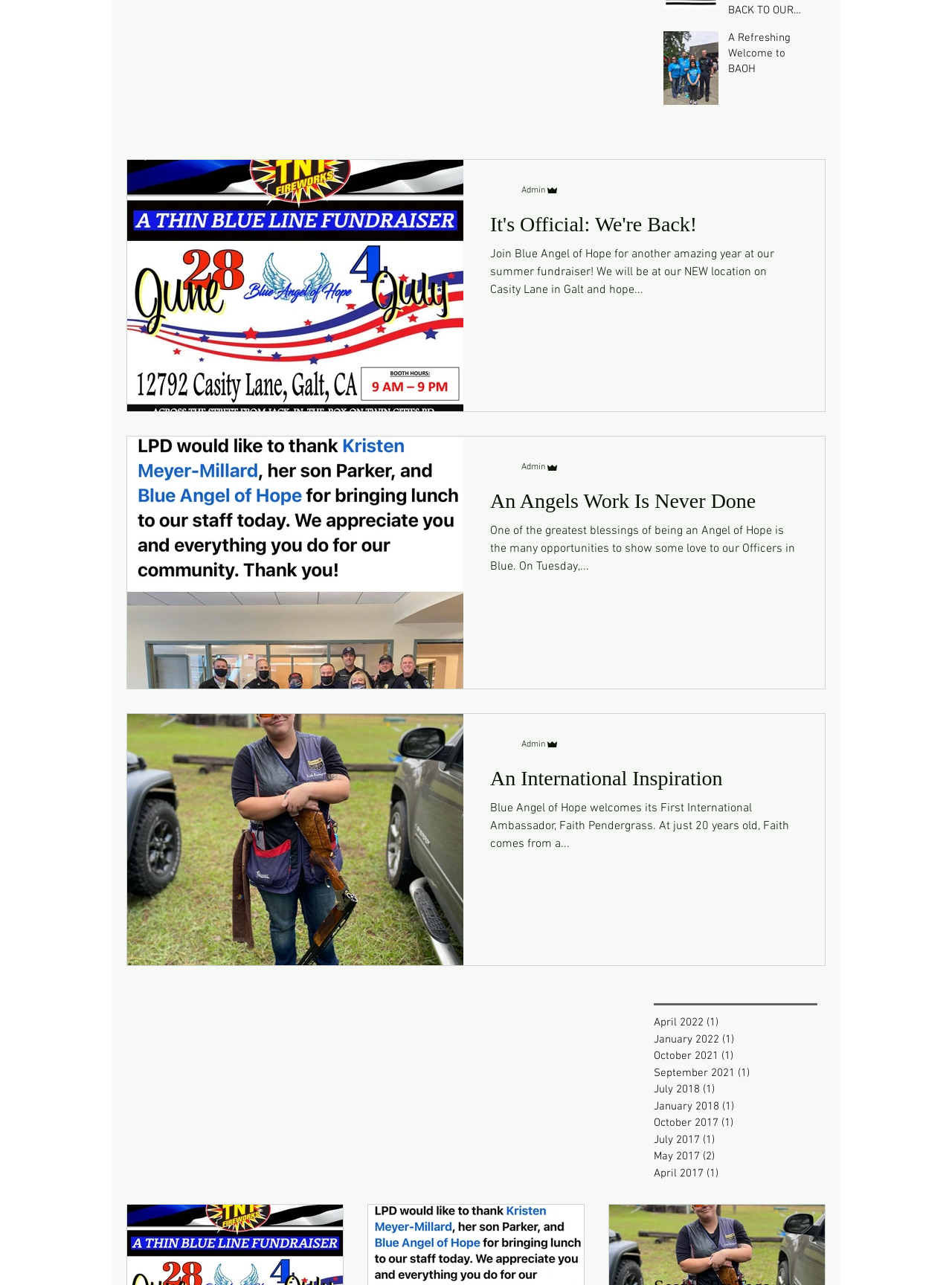Please provide the bounding box coordinates for the element that needs to be clicked to perform the instruction: "View the archive for January 2018". The coordinates must consist of four float numbers between 0 and 1, formatted as [left, top, right, bottom].

[0.687, 0.855, 0.851, 0.868]